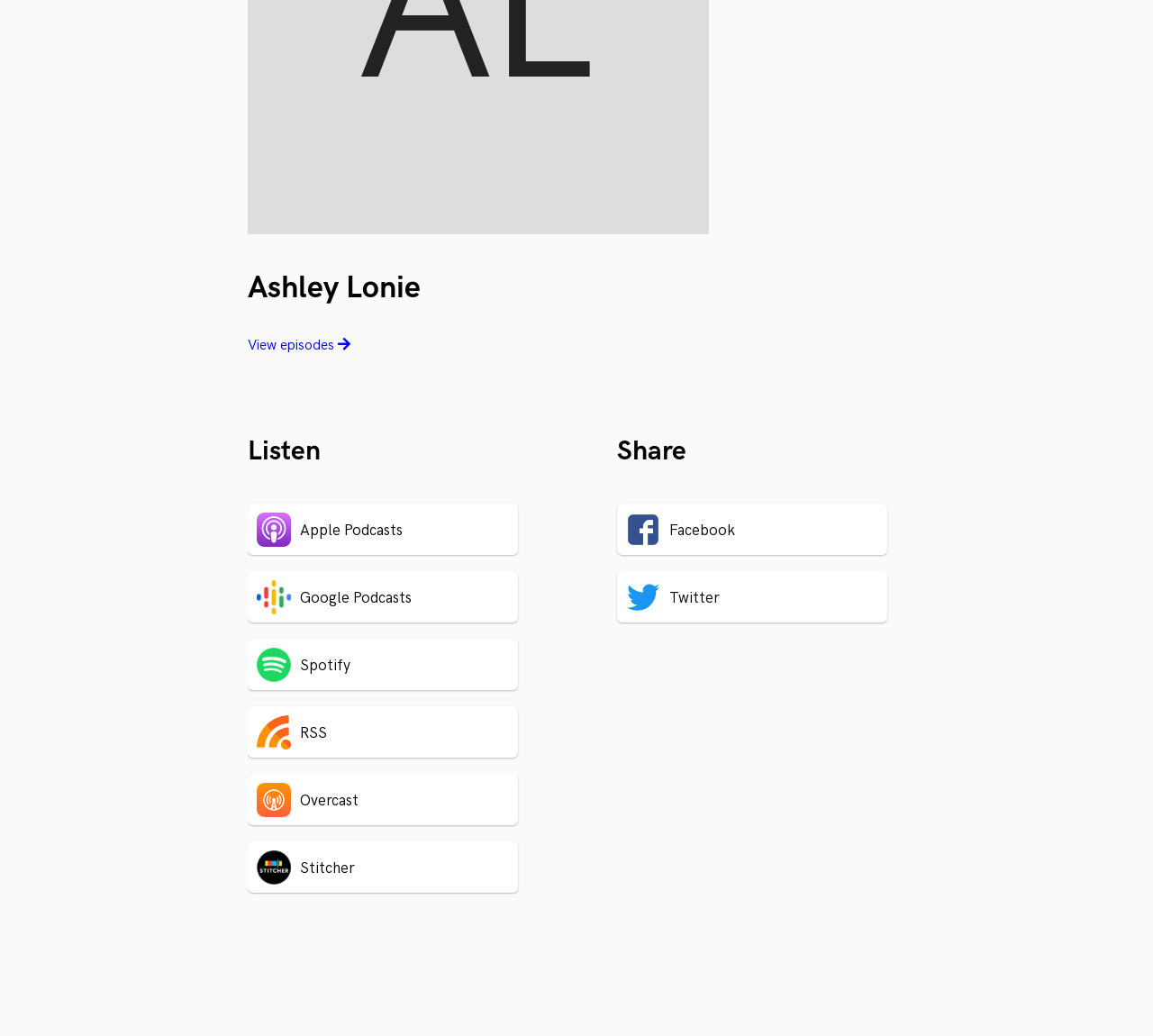Determine the bounding box coordinates of the area to click in order to meet this instruction: "Read the article by Velislava Georgieva".

None